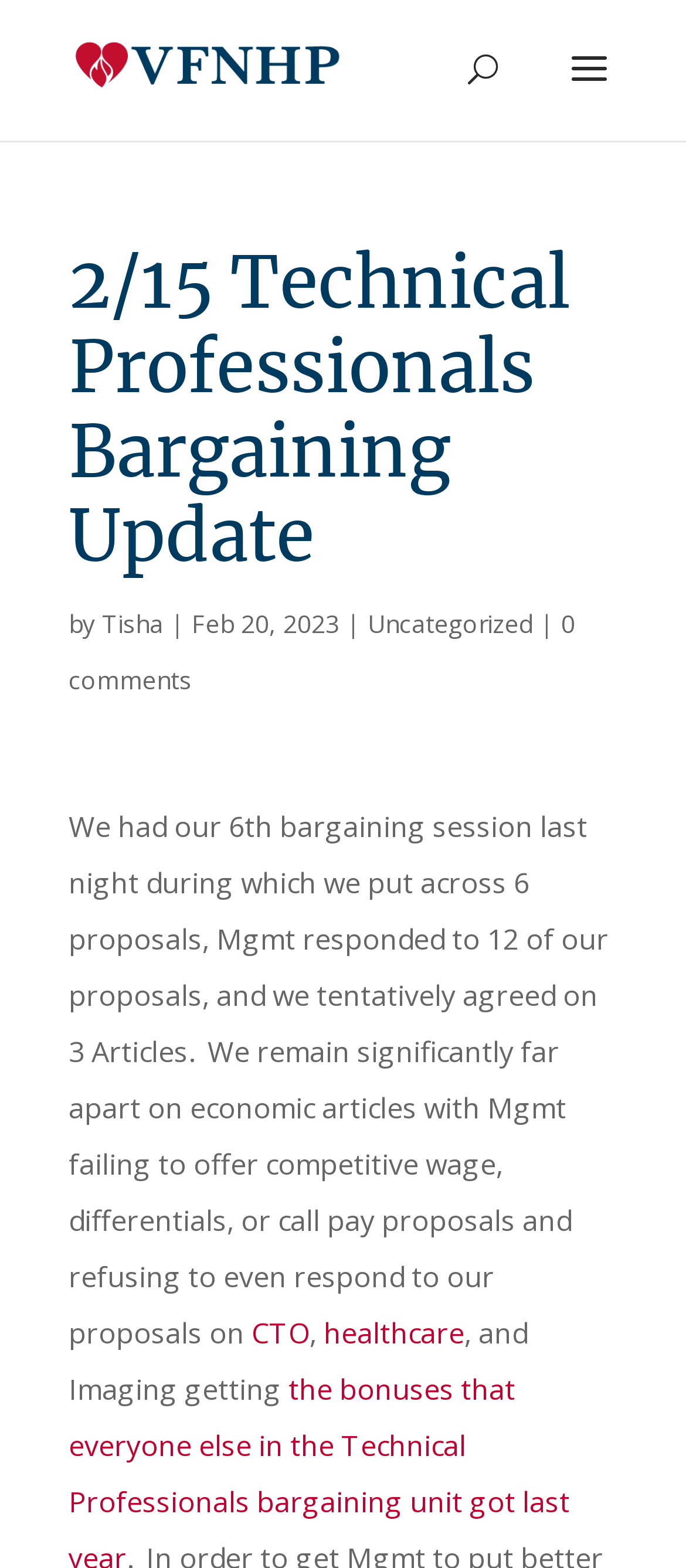Locate the UI element that matches the description 0 comments in the webpage screenshot. Return the bounding box coordinates in the format (top-left x, top-left y, bottom-right x, bottom-right y), with values ranging from 0 to 1.

[0.1, 0.387, 0.838, 0.444]